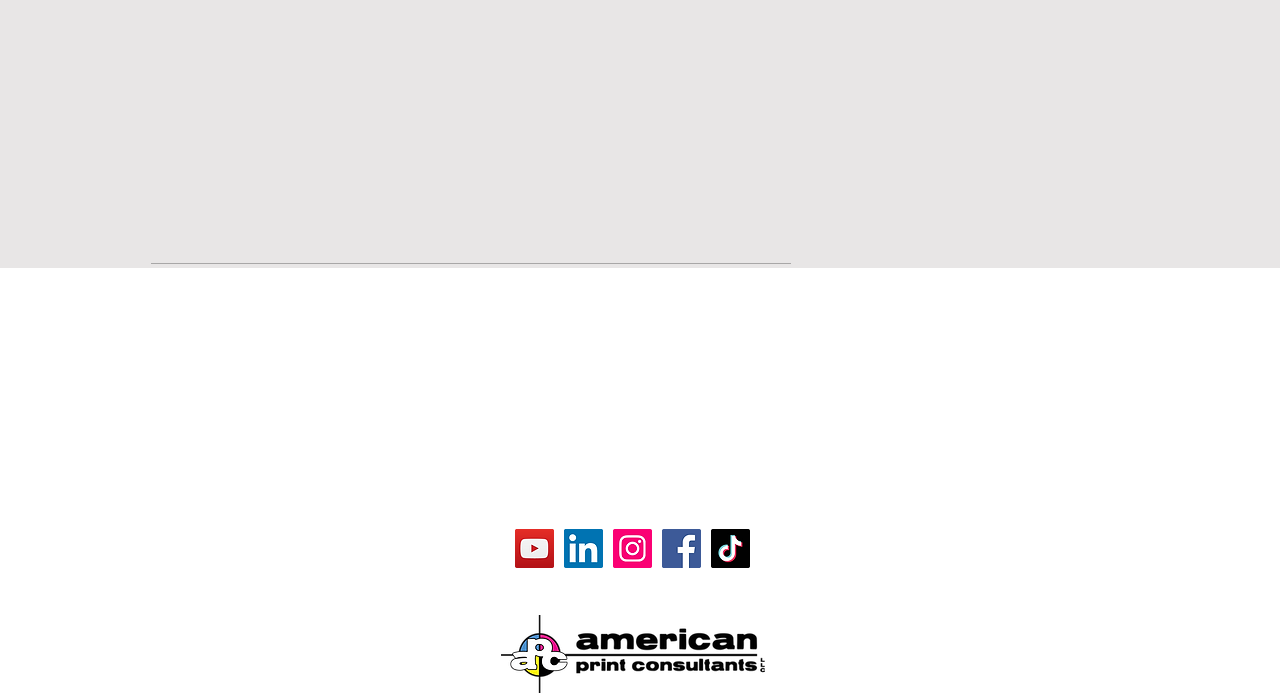Provide a single word or phrase to answer the given question: 
Is Instagram to the left of LinkedIn?

Yes